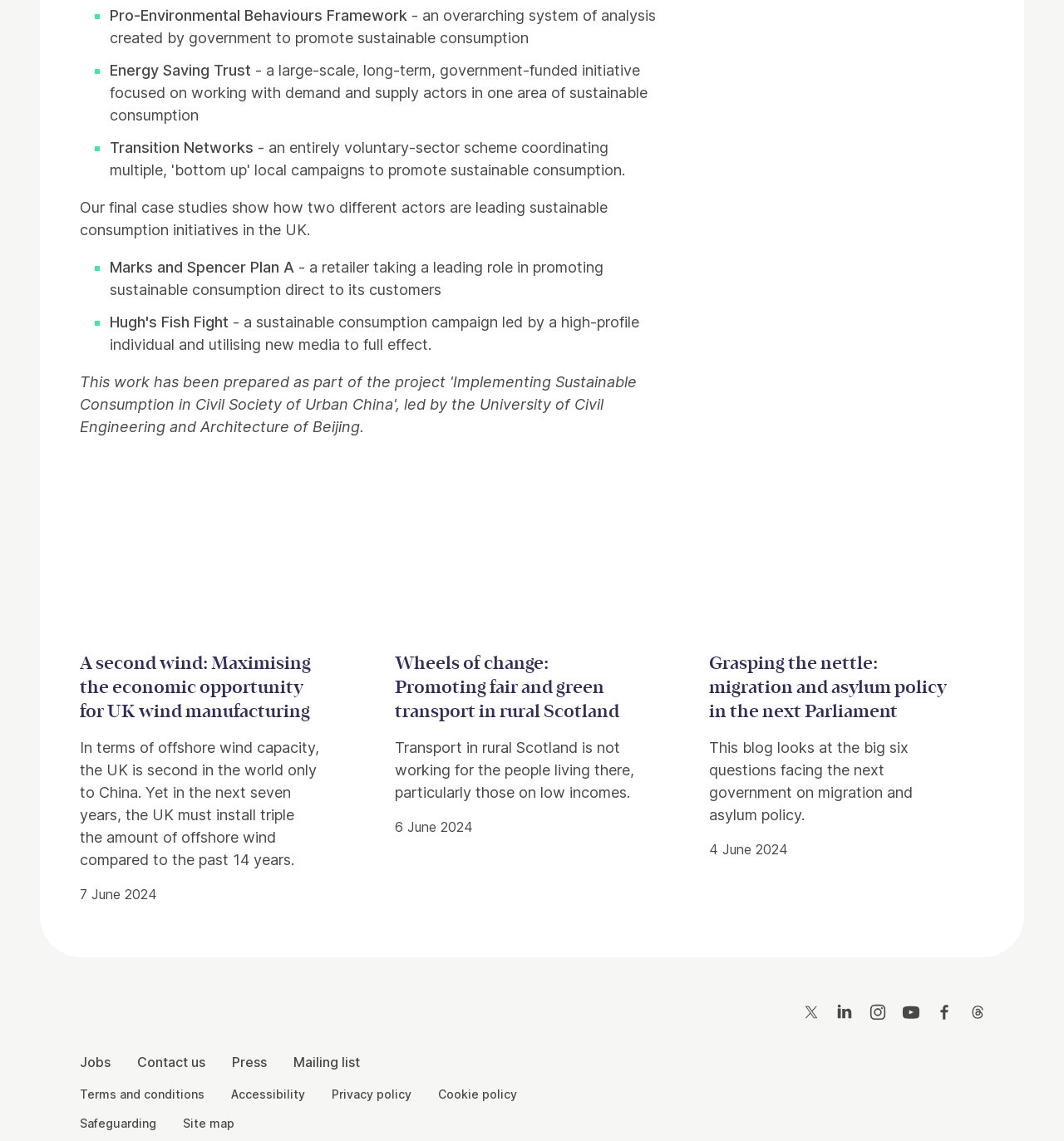Using the given element description, provide the bounding box coordinates (top-left x, top-left y, bottom-right x, bottom-right y) for the corresponding UI element in the screenshot: Safeguarding

[0.075, 0.977, 0.147, 0.992]